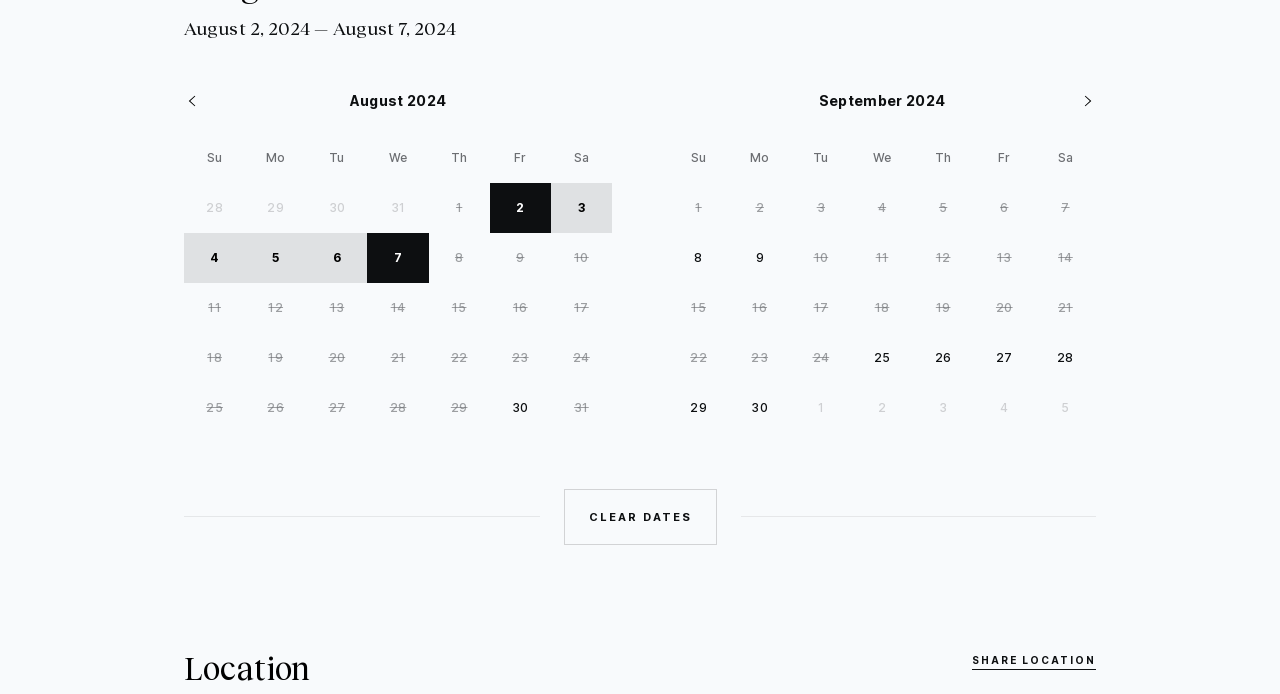Please find the bounding box coordinates in the format (top-left x, top-left y, bottom-right x, bottom-right y) for the given element description. Ensure the coordinates are floating point numbers between 0 and 1. Description: Share Location

[0.759, 0.877, 0.856, 0.897]